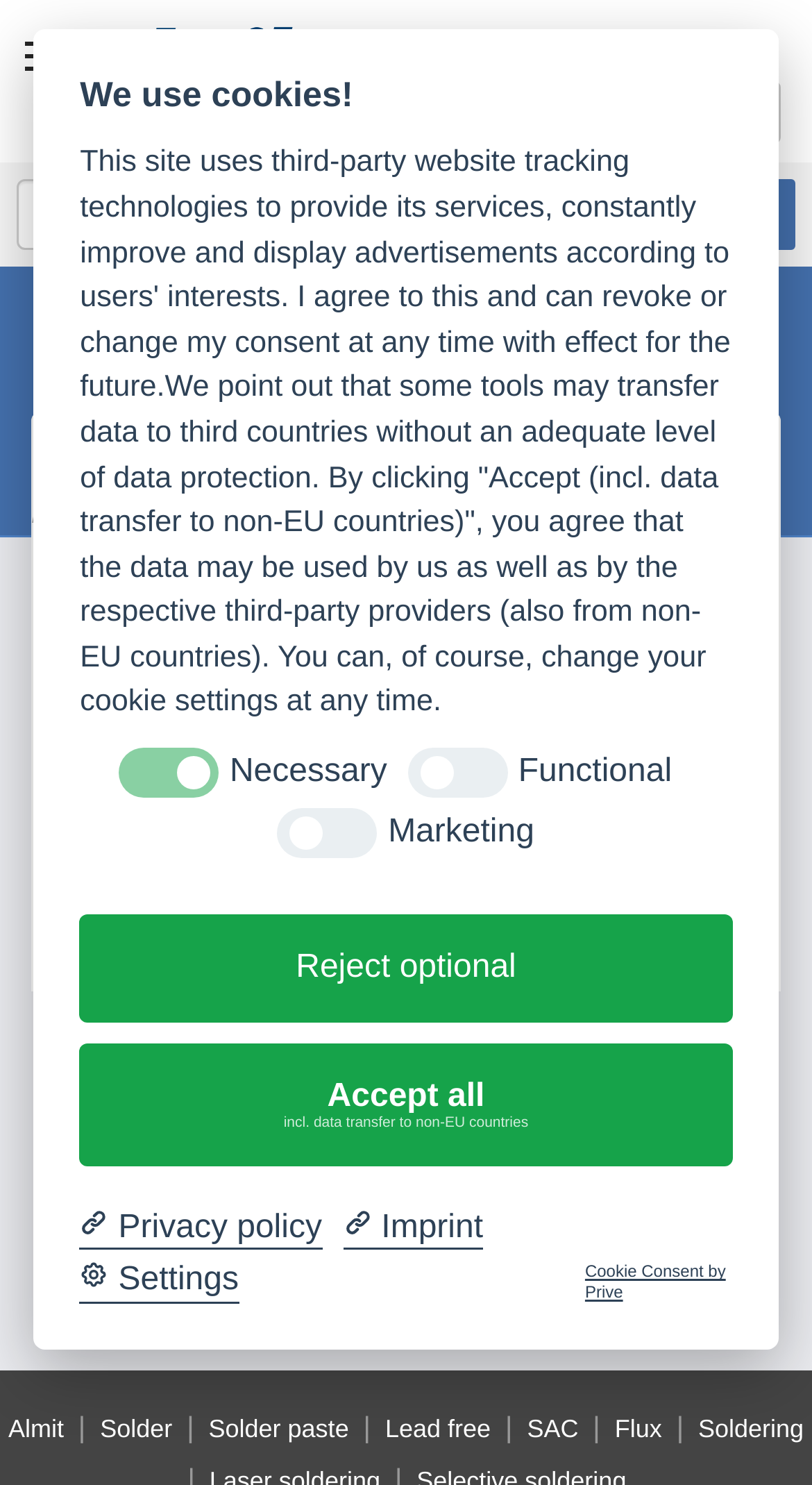Using the element description: "SR-37 LFM-22 S (2.5%)", determine the bounding box coordinates for the specified UI element. The coordinates should be four float numbers between 0 and 1, [left, top, right, bottom].

[0.308, 0.541, 1.0, 0.593]